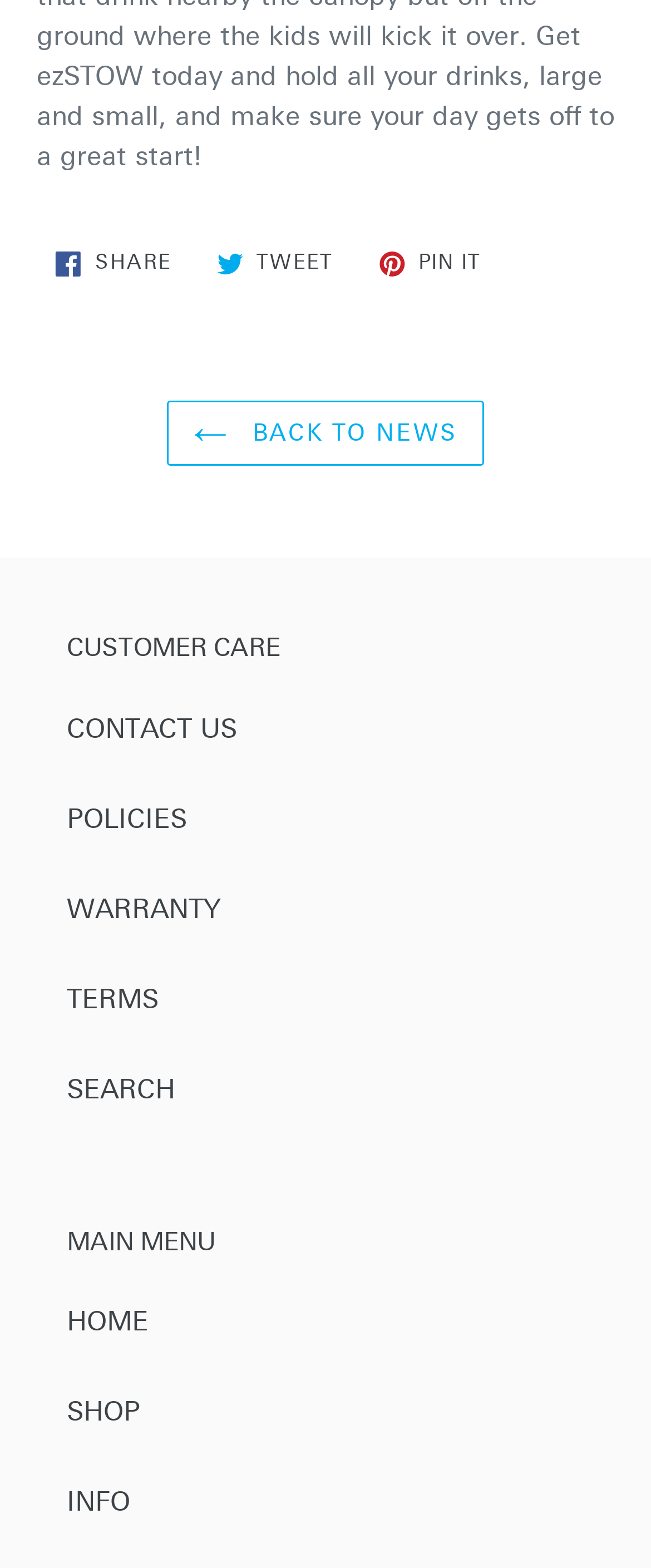How many social media sharing options are available?
Refer to the image and offer an in-depth and detailed answer to the question.

I counted the number of social media sharing links at the top of the page, which are 'SHARE ON FACEBOOK', 'TWEET ON TWITTER', and 'PIN ON PINTEREST', so there are 3 social media sharing options available.